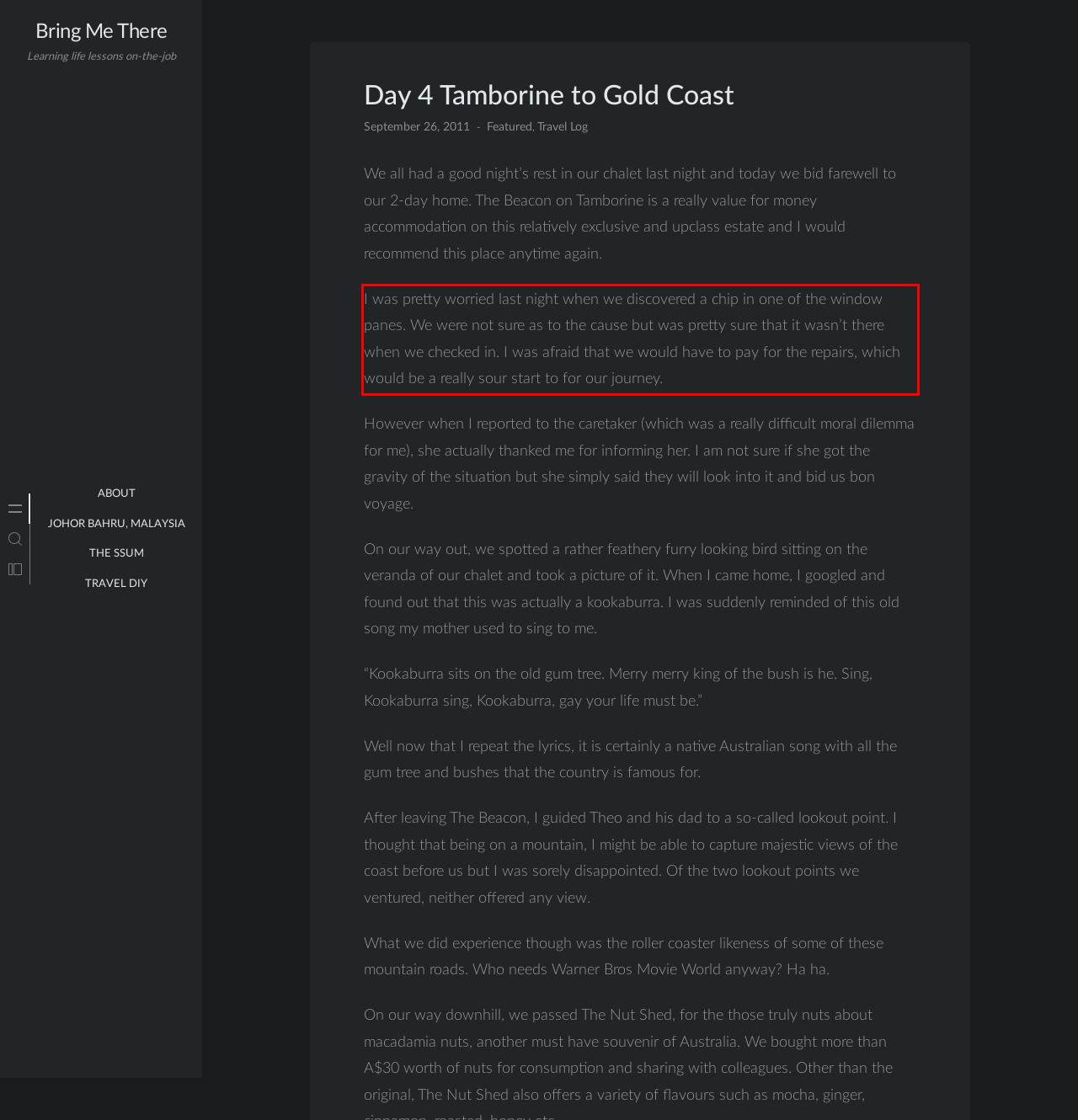Given a screenshot of a webpage, identify the red bounding box and perform OCR to recognize the text within that box.

I was pretty worried last night when we discovered a chip in one of the window panes. We were not sure as to the cause but was pretty sure that it wasn’t there when we checked in. I was afraid that we would have to pay for the repairs, which would be a really sour start to for our journey.